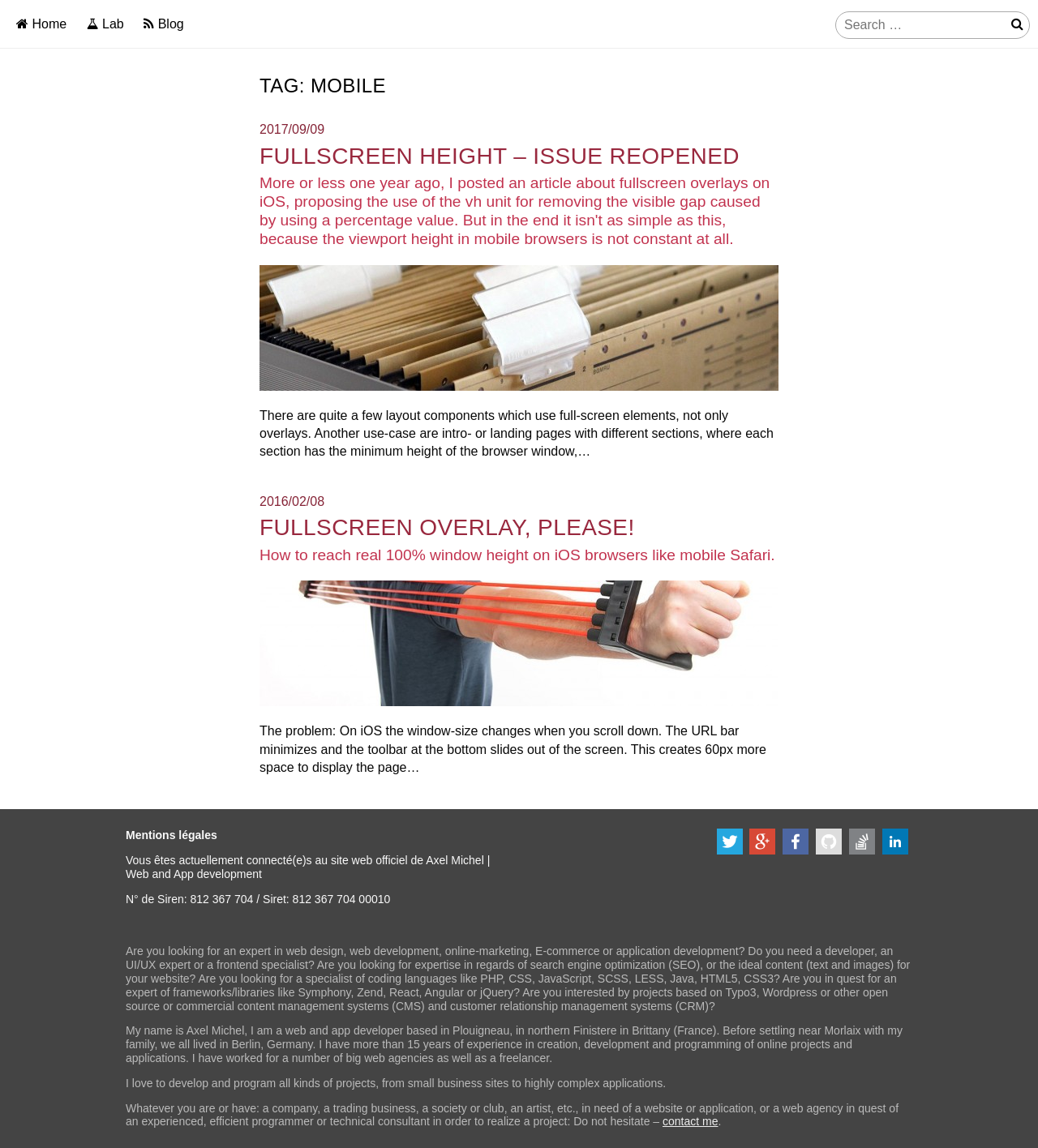Please provide the bounding box coordinate of the region that matches the element description: Fullscreen height – issue reopened. Coordinates should be in the format (top-left x, top-left y, bottom-right x, bottom-right y) and all values should be between 0 and 1.

[0.25, 0.125, 0.712, 0.147]